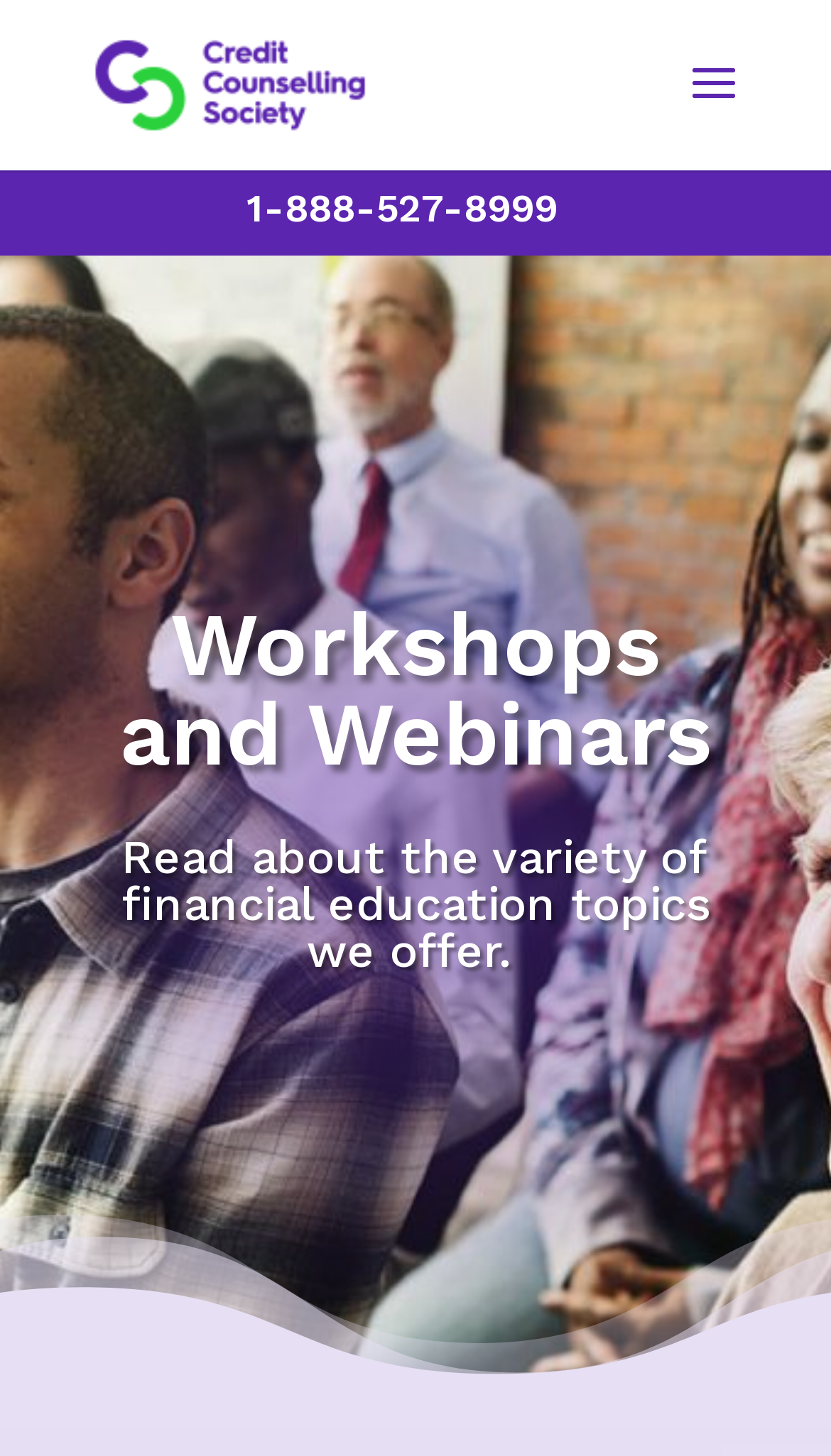From the element description alt="Credit Counselling Society", predict the bounding box coordinates of the UI element. The coordinates must be specified in the format (top-left x, top-left y, bottom-right x, bottom-right y) and should be within the 0 to 1 range.

[0.113, 0.042, 0.441, 0.07]